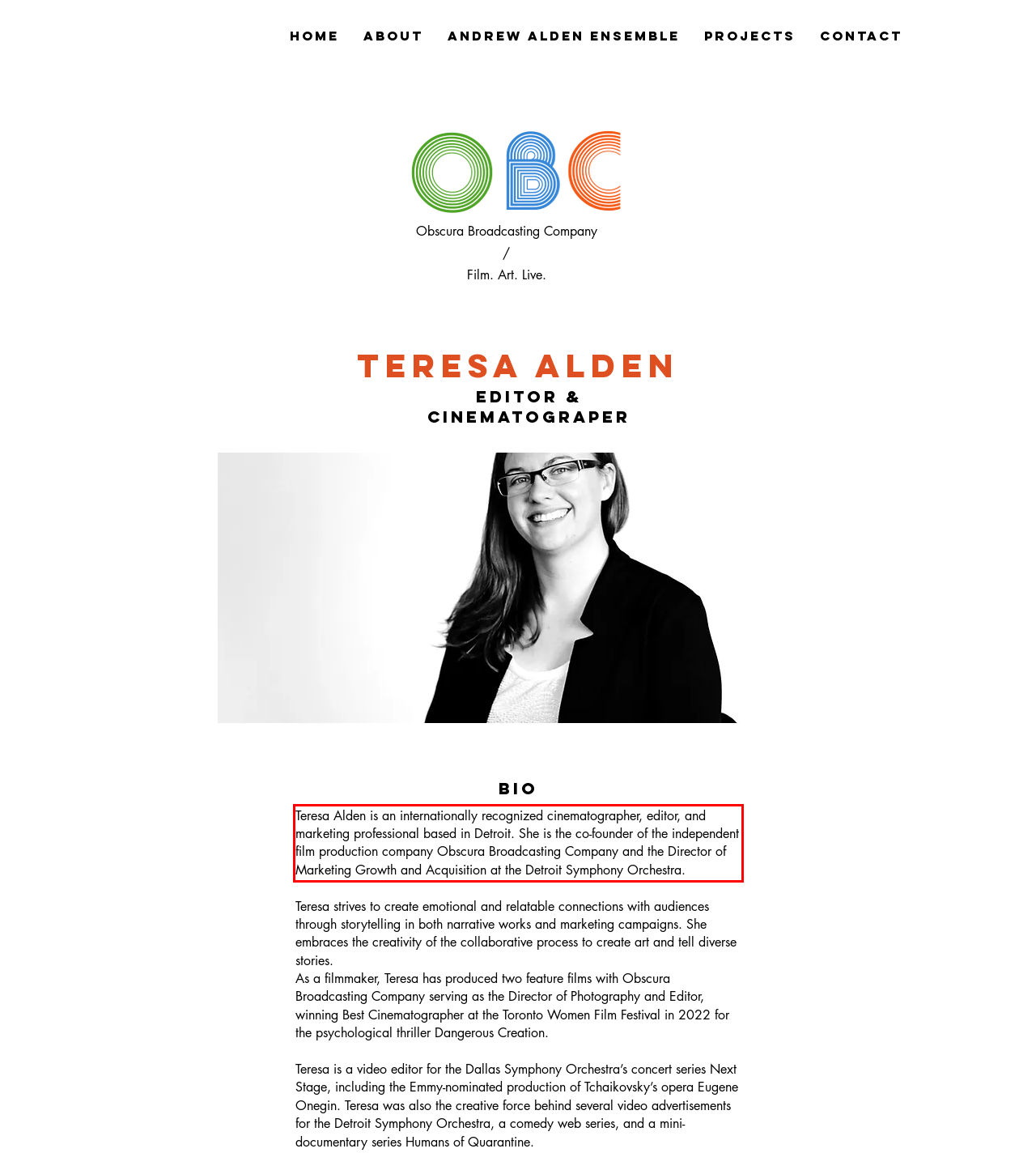You have a screenshot with a red rectangle around a UI element. Recognize and extract the text within this red bounding box using OCR.

Teresa Alden is an internationally recognized cinematographer, editor, and marketing professional based in Detroit. She is the co-founder of the independent film production company Obscura Broadcasting Company and the Director of Marketing Growth and Acquisition at the Detroit Symphony Orchestra.